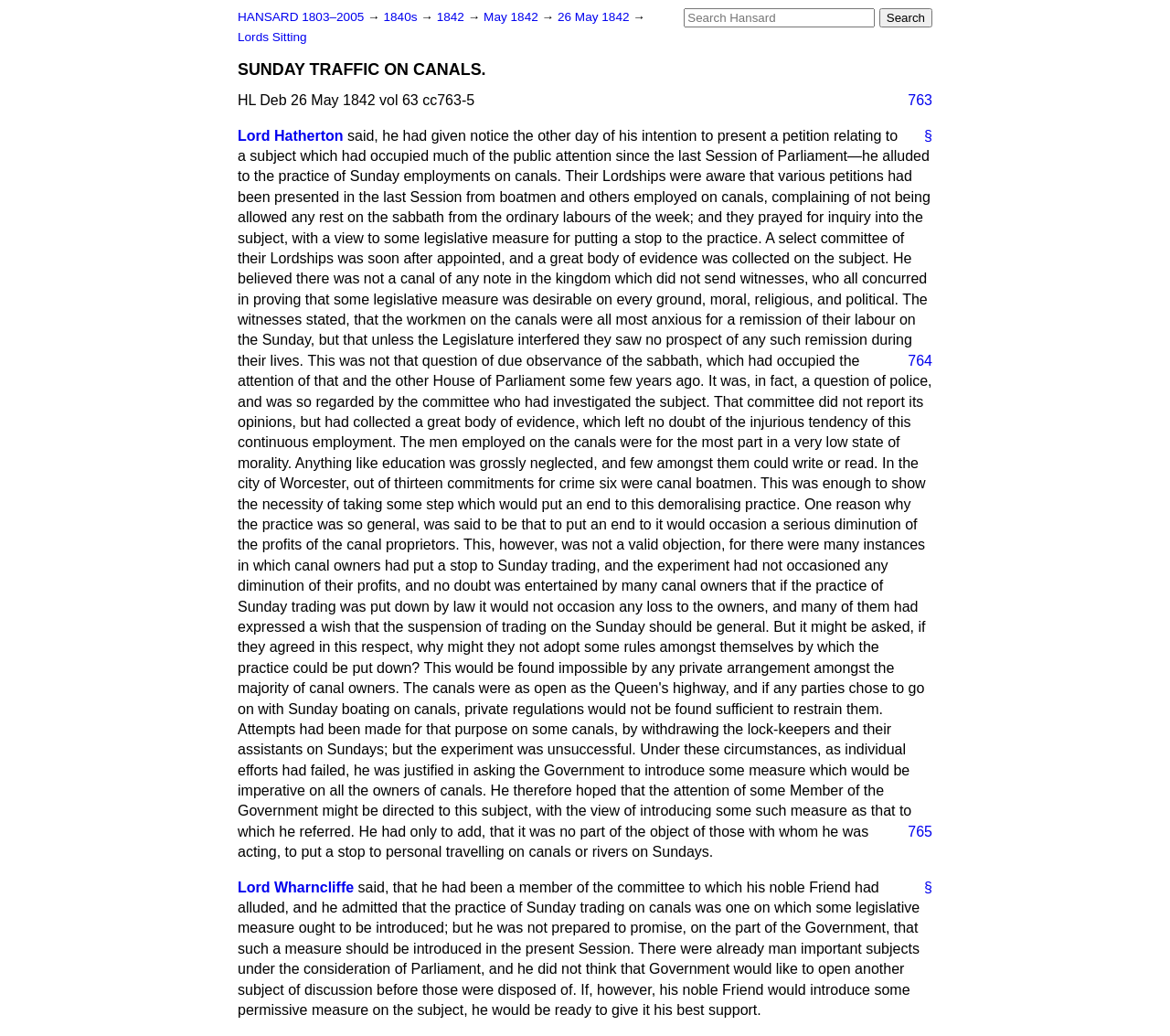Please identify the bounding box coordinates for the region that you need to click to follow this instruction: "Search for products".

None